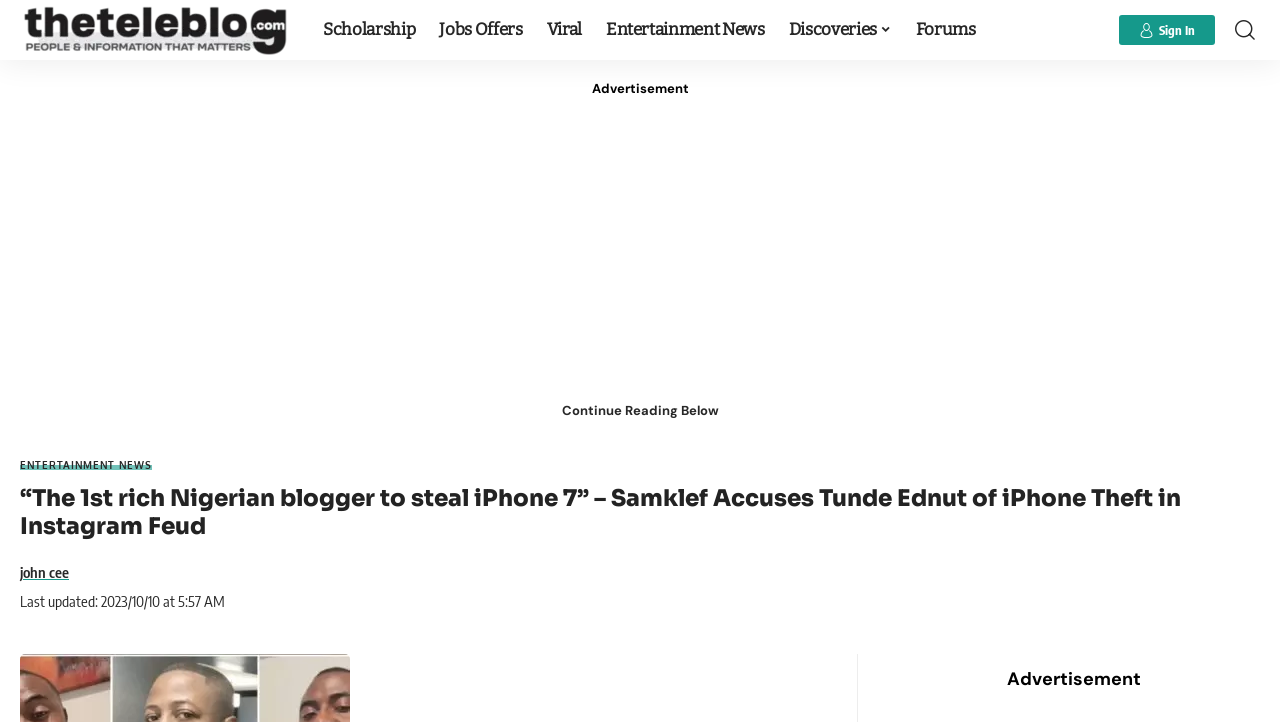Using the element description: "title="TheTeleBlog"", determine the bounding box coordinates for the specified UI element. The coordinates should be four float numbers between 0 and 1, [left, top, right, bottom].

[0.016, 0.0, 0.227, 0.083]